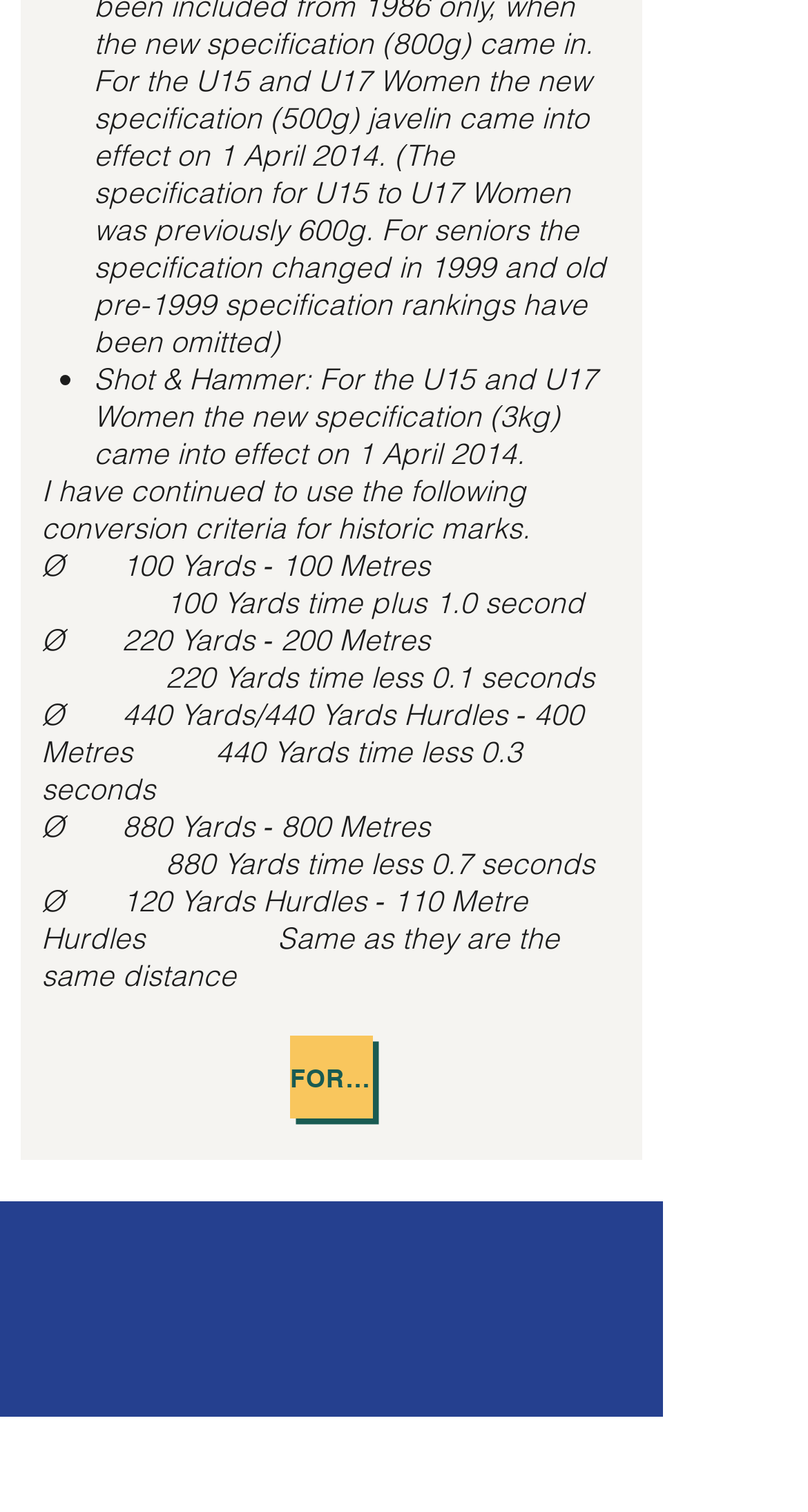Give a one-word or one-phrase response to the question: 
What is the purpose of the link 'FOR ALL TIME LISTS - CLICK HERE'?

To access all time lists